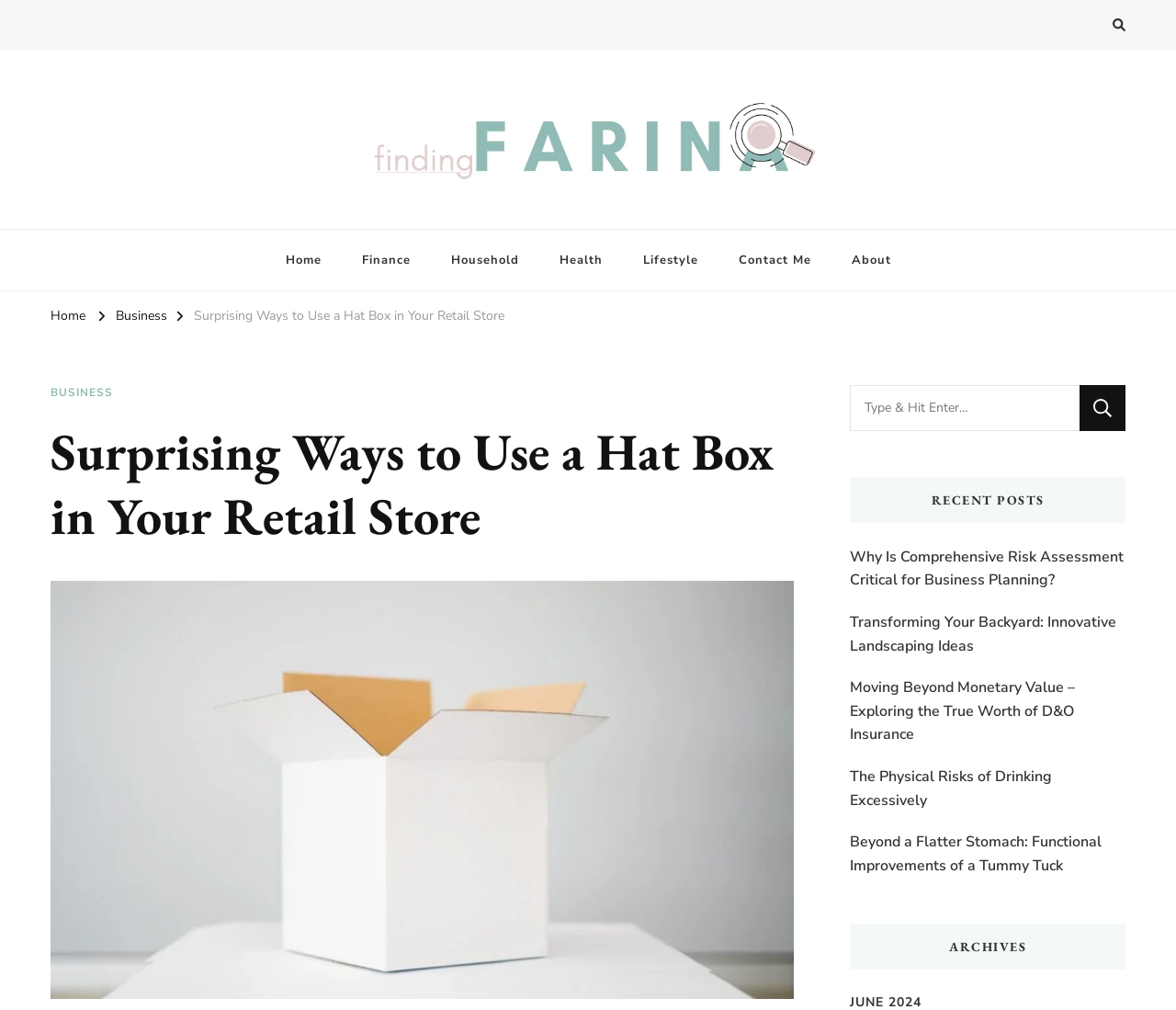Find the bounding box coordinates of the clickable element required to execute the following instruction: "Go to the 'Business' page". Provide the coordinates as four float numbers between 0 and 1, i.e., [left, top, right, bottom].

[0.098, 0.303, 0.142, 0.321]